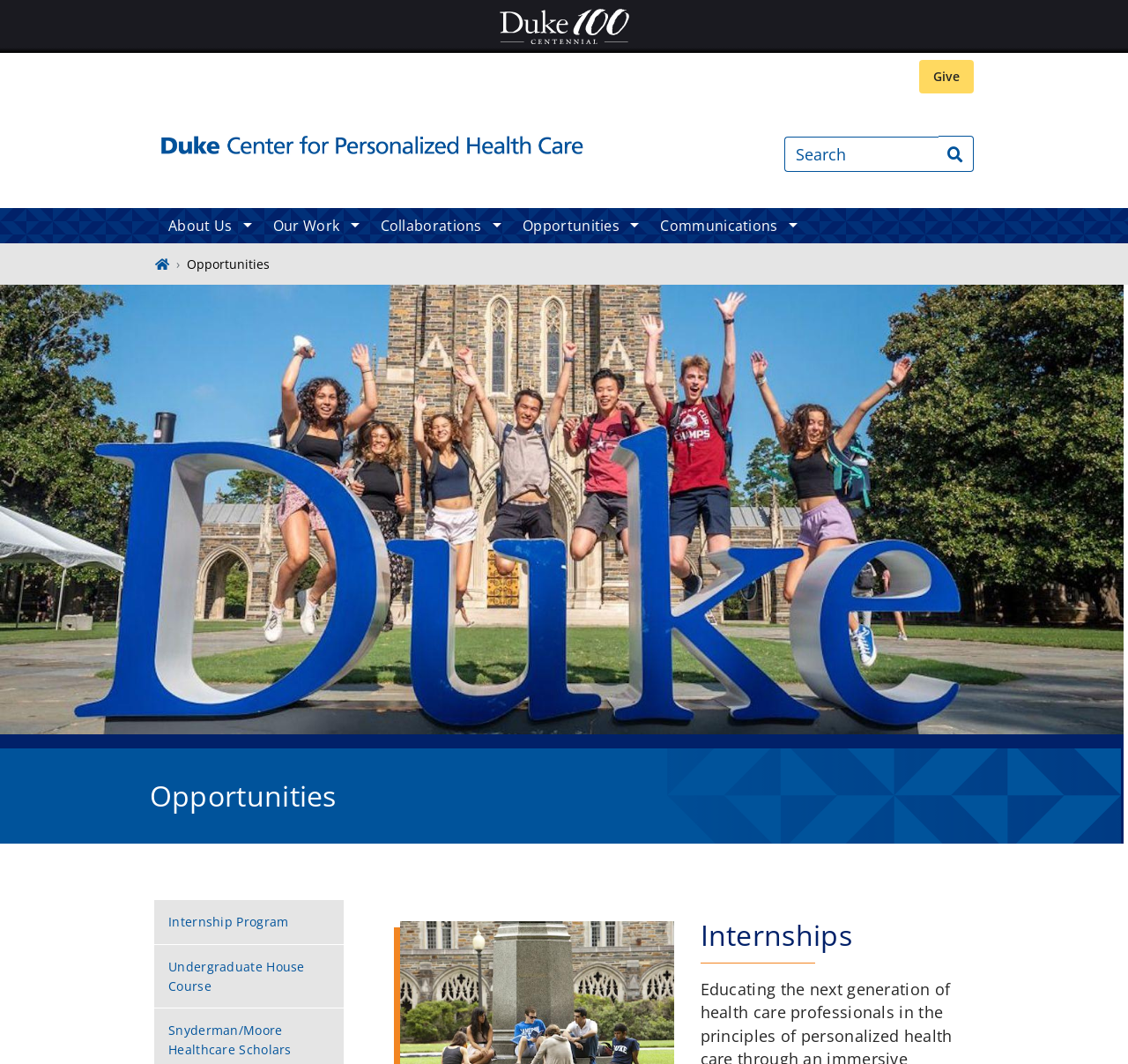What is the logo on the top left corner?
Observe the image and answer the question with a one-word or short phrase response.

Duke 100 Centennial logo